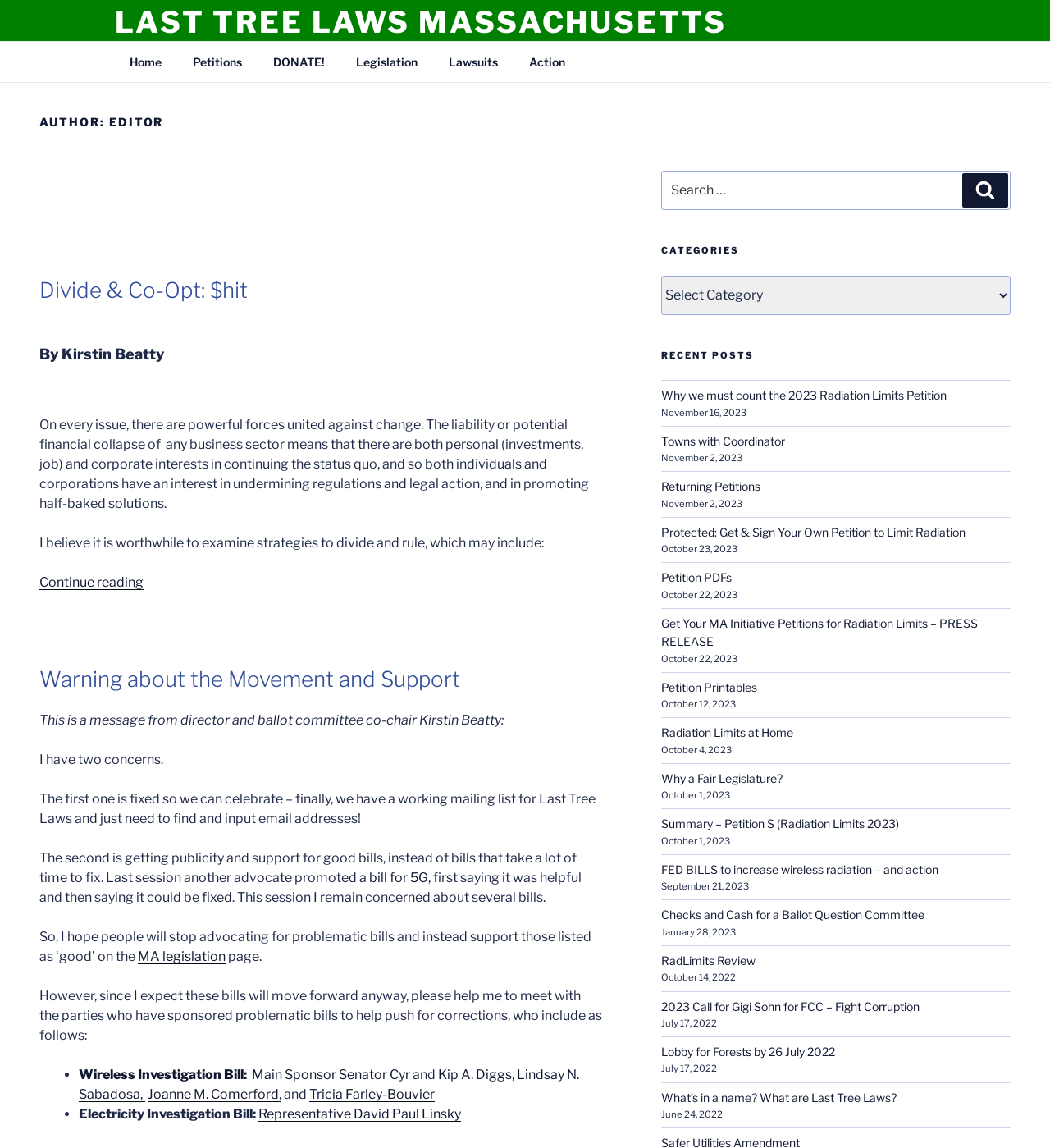Find the bounding box coordinates of the element I should click to carry out the following instruction: "Search for something".

[0.63, 0.149, 0.962, 0.183]